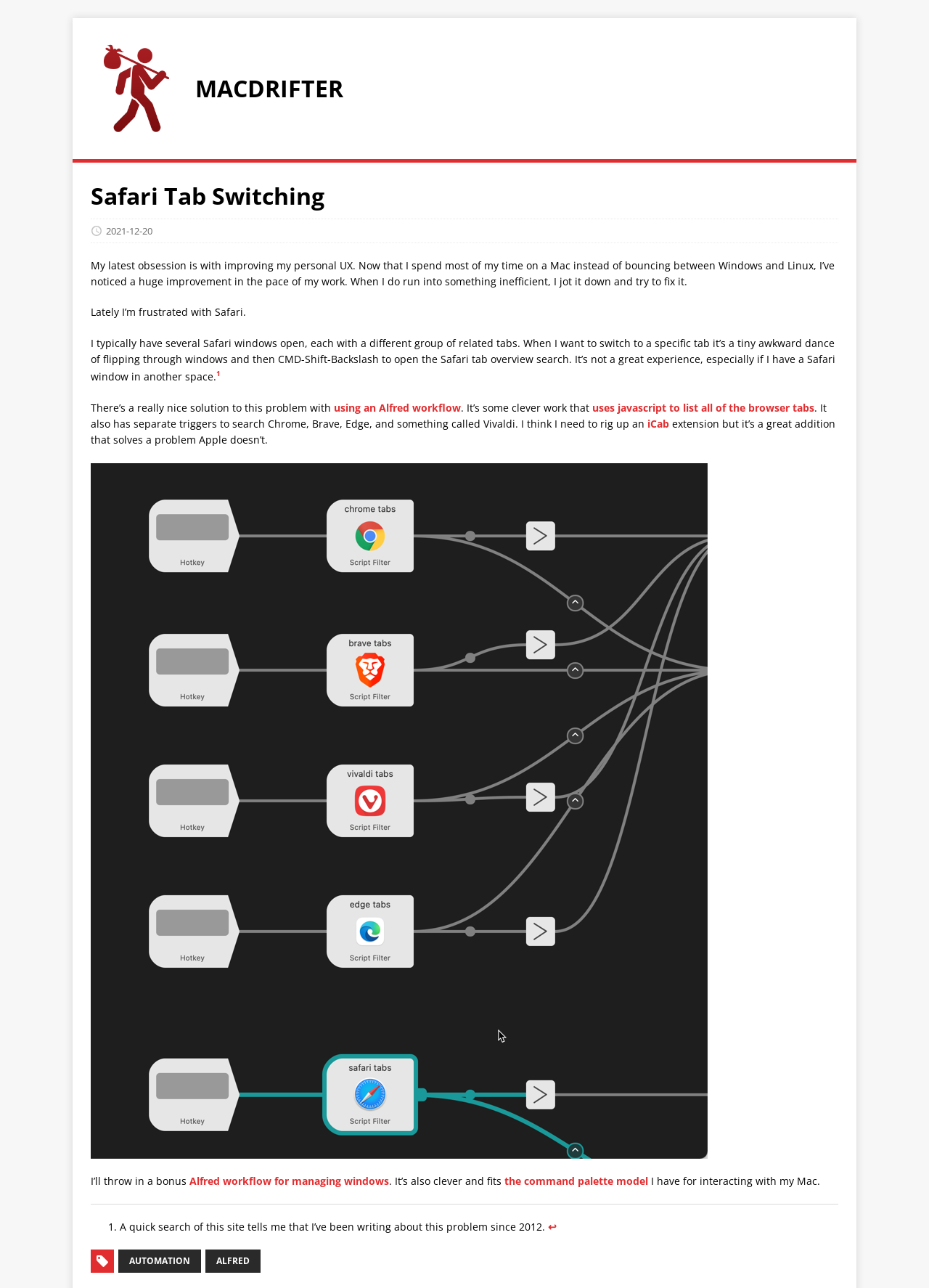What is the author's latest obsession?
Your answer should be a single word or phrase derived from the screenshot.

improving personal UX